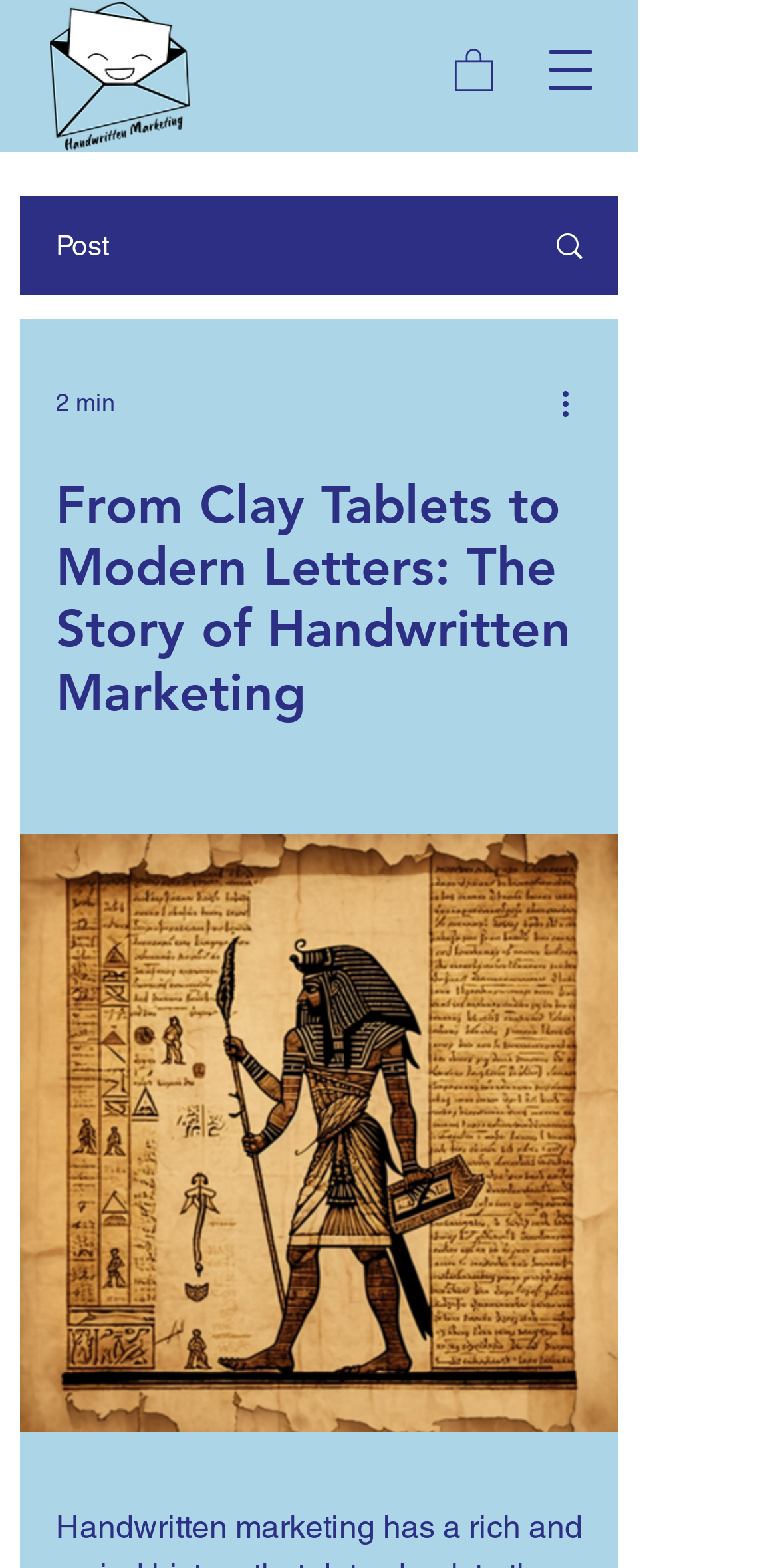How many images are on the webpage?
From the screenshot, provide a brief answer in one word or phrase.

At least 4